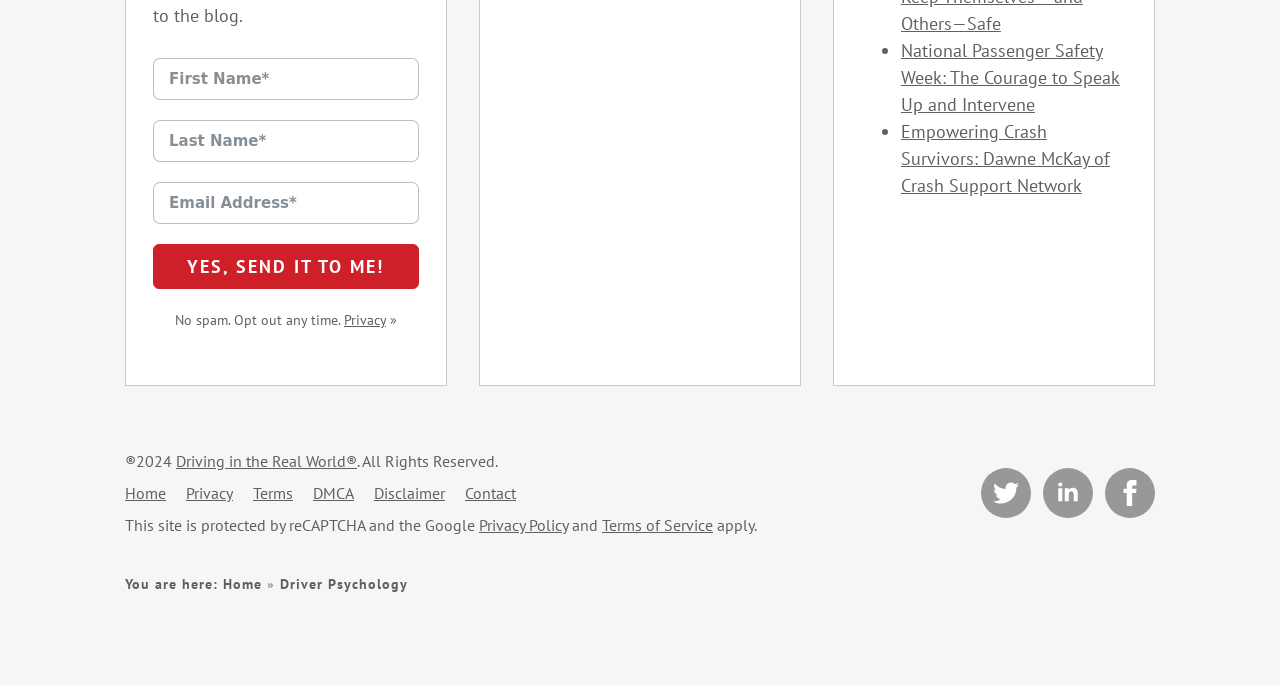Find the bounding box coordinates of the element I should click to carry out the following instruction: "Enter email address".

[0.12, 0.085, 0.327, 0.146]